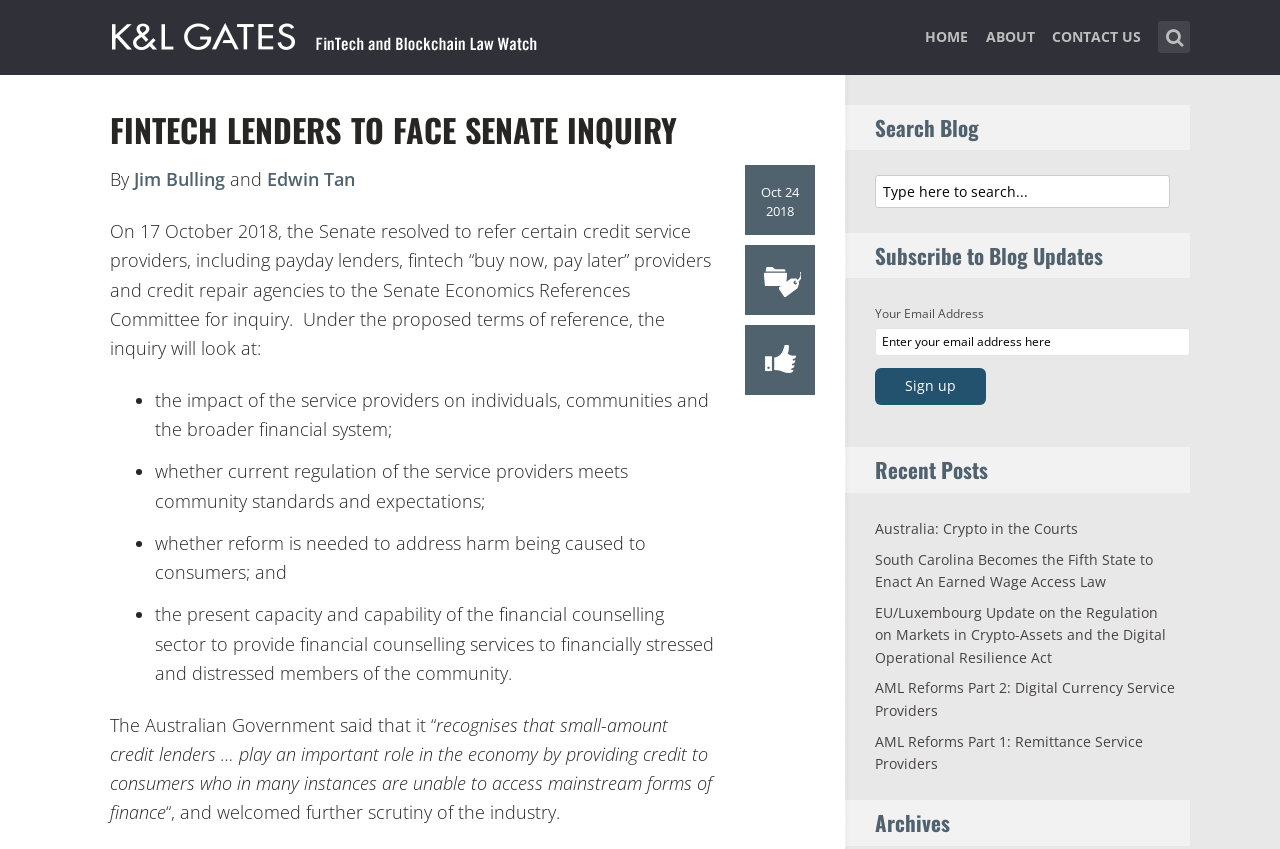Find the bounding box coordinates for the area that should be clicked to accomplish the instruction: "Read the recent post 'Australia: Crypto in the Courts'".

[0.684, 0.611, 0.842, 0.634]